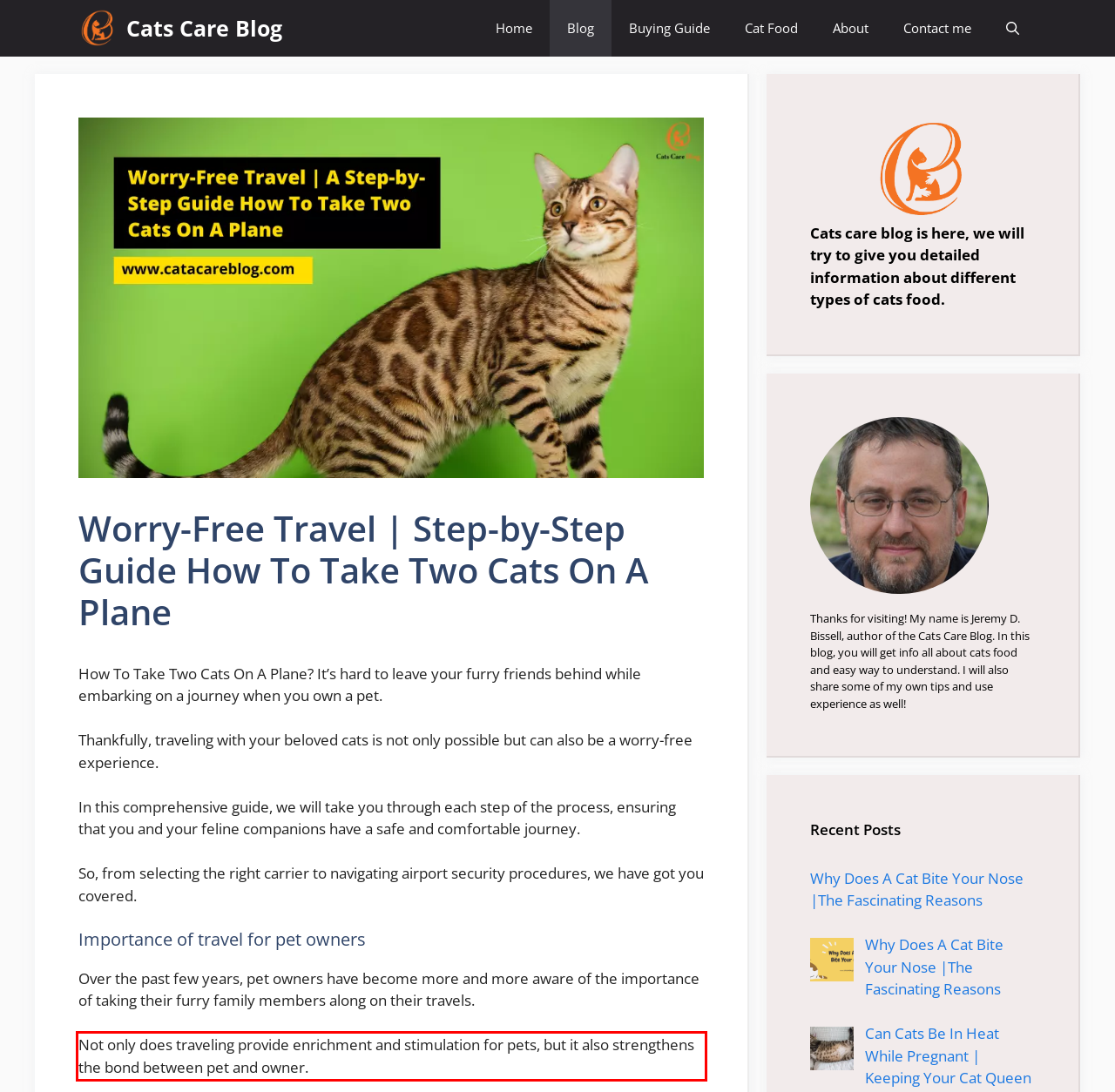Extract and provide the text found inside the red rectangle in the screenshot of the webpage.

Not only does traveling provide enrichment and stimulation for pets, but it also strengthens the bond between pet and owner.